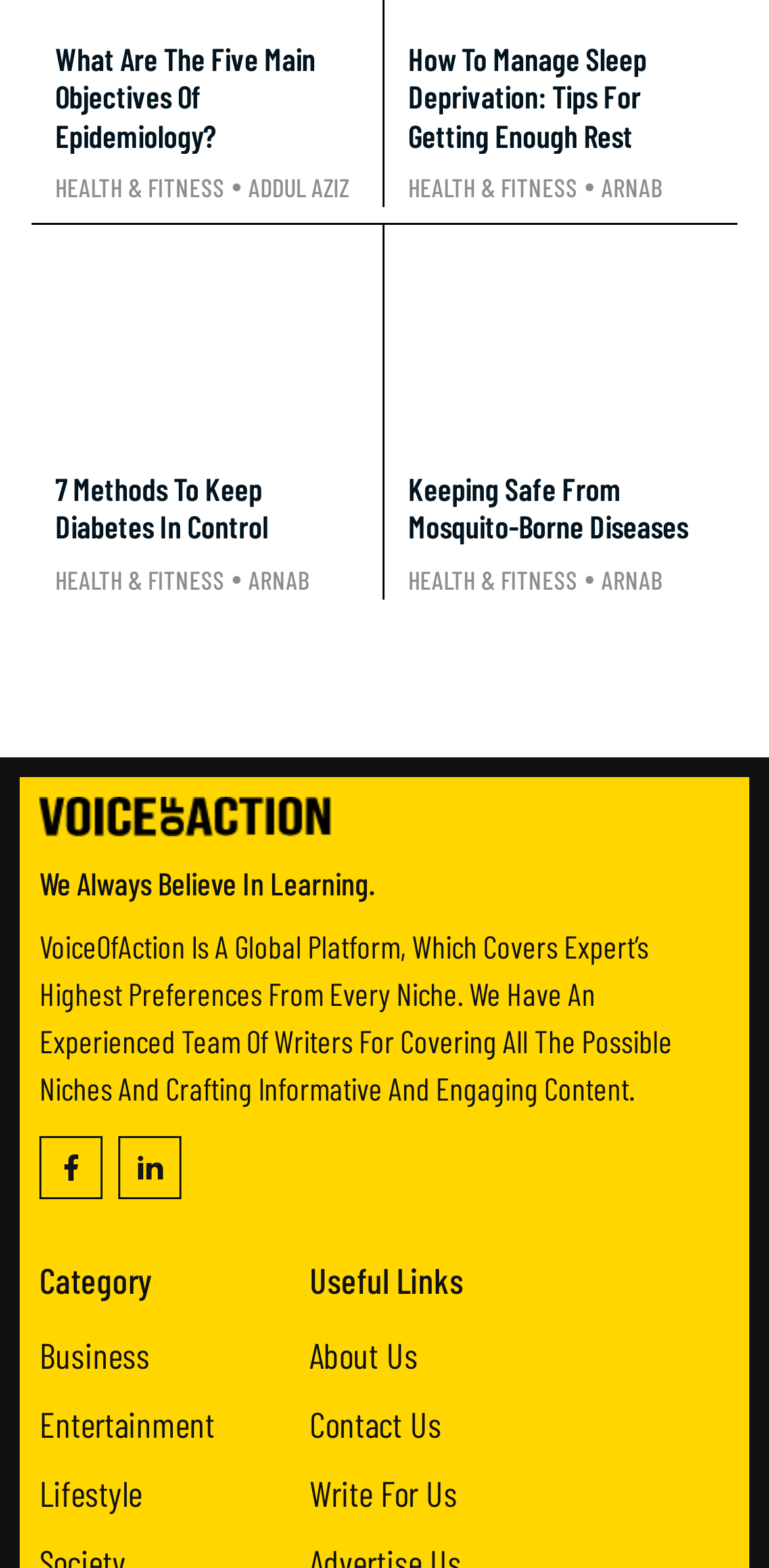Please identify the bounding box coordinates of the element that needs to be clicked to execute the following command: "Learn about keeping safe from mosquito-borne diseases". Provide the bounding box using four float numbers between 0 and 1, formatted as [left, top, right, bottom].

[0.531, 0.3, 0.895, 0.348]